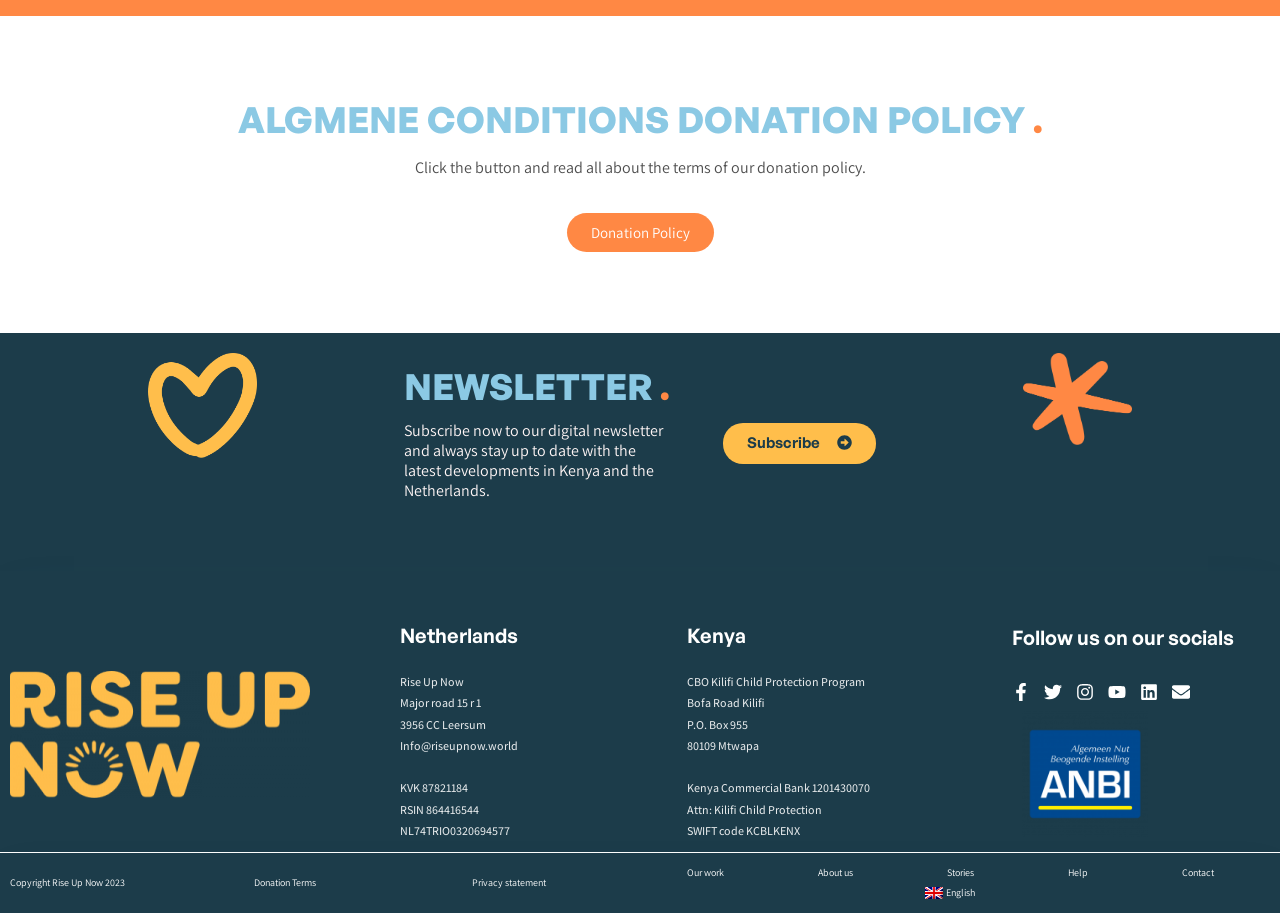What social media platforms is the organization on?
Examine the image closely and answer the question with as much detail as possible.

The webpage has a section dedicated to social media, which lists the organization's presence on various platforms, including Facebook, Twitter, Instagram, Youtube, and Linkedin, with corresponding links and icons.